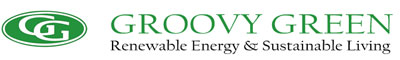Create a detailed narrative of what is happening in the image.

The image features the logo of "Groovy Green," a brand focused on promoting renewable energy and sustainable living. The logo is characterized by its distinct green lettering, which reflects the brand's commitment to environmental consciousness. Underneath the brand name, a tagline reads "Renewable Energy & Sustainable Living," emphasizing the company’s mission to advocate for eco-friendly practices and solutions. The circular graphic preceding the text symbolizes growth and sustainability, further reinforcing the message of environmental responsibility. This logo visually represents the brand's dedication to a greener future and resonates with audiences interested in sustainable living solutions.